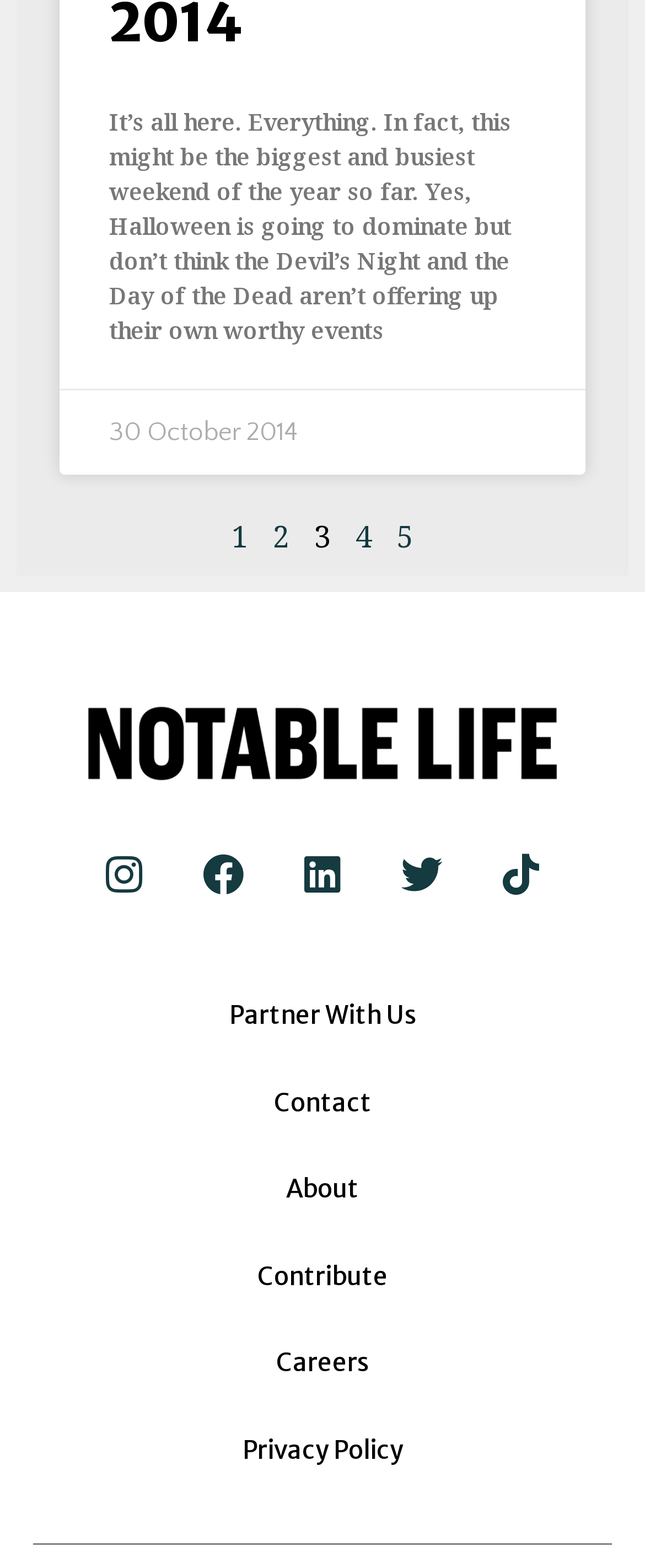Refer to the screenshot and answer the following question in detail:
What is the date mentioned in the article?

I found the date '30 October 2014' mentioned in the article, which is located below the main title and above the pagination links.